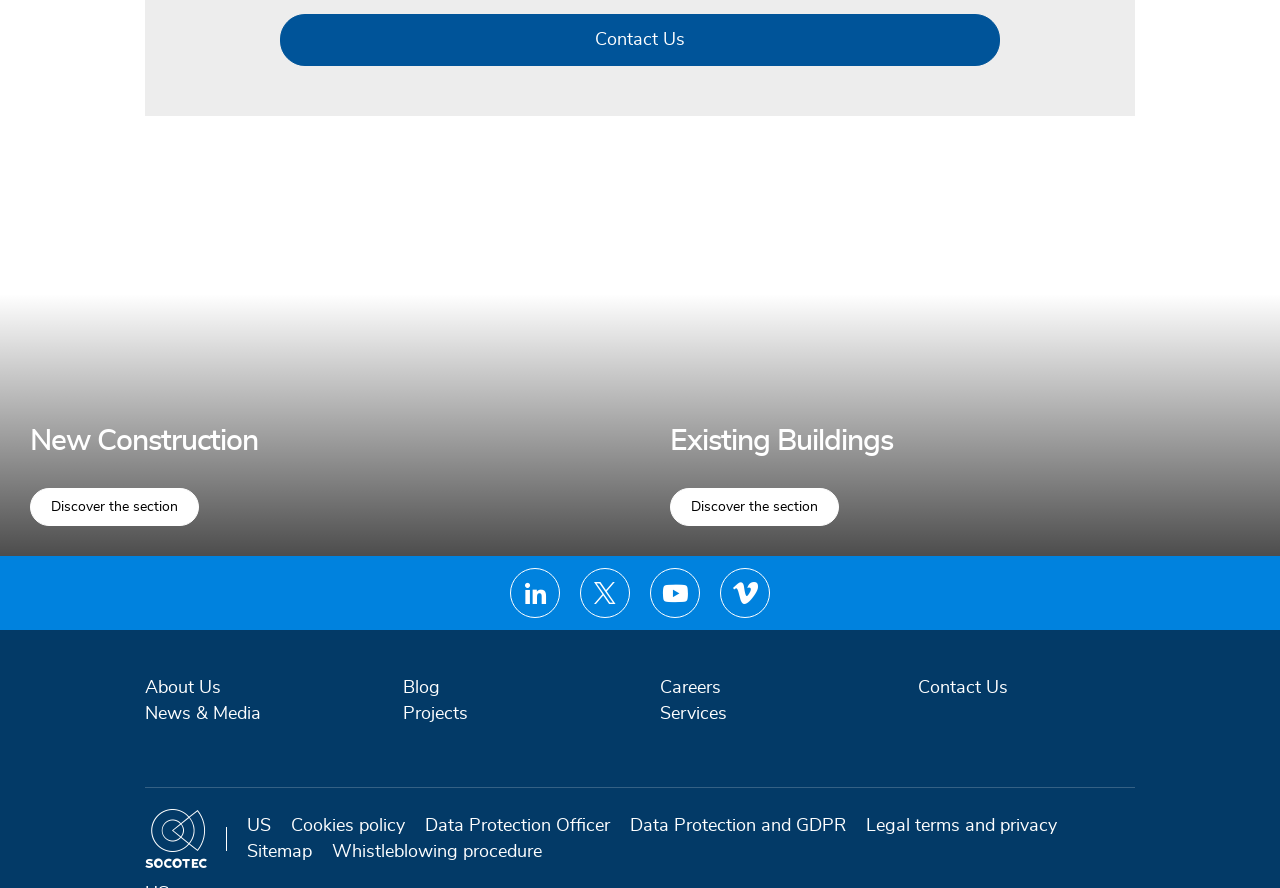Please identify the bounding box coordinates of the element that needs to be clicked to execute the following command: "Discover the New Construction section". Provide the bounding box using four float numbers between 0 and 1, formatted as [left, top, right, bottom].

[0.0, 0.198, 0.5, 0.626]